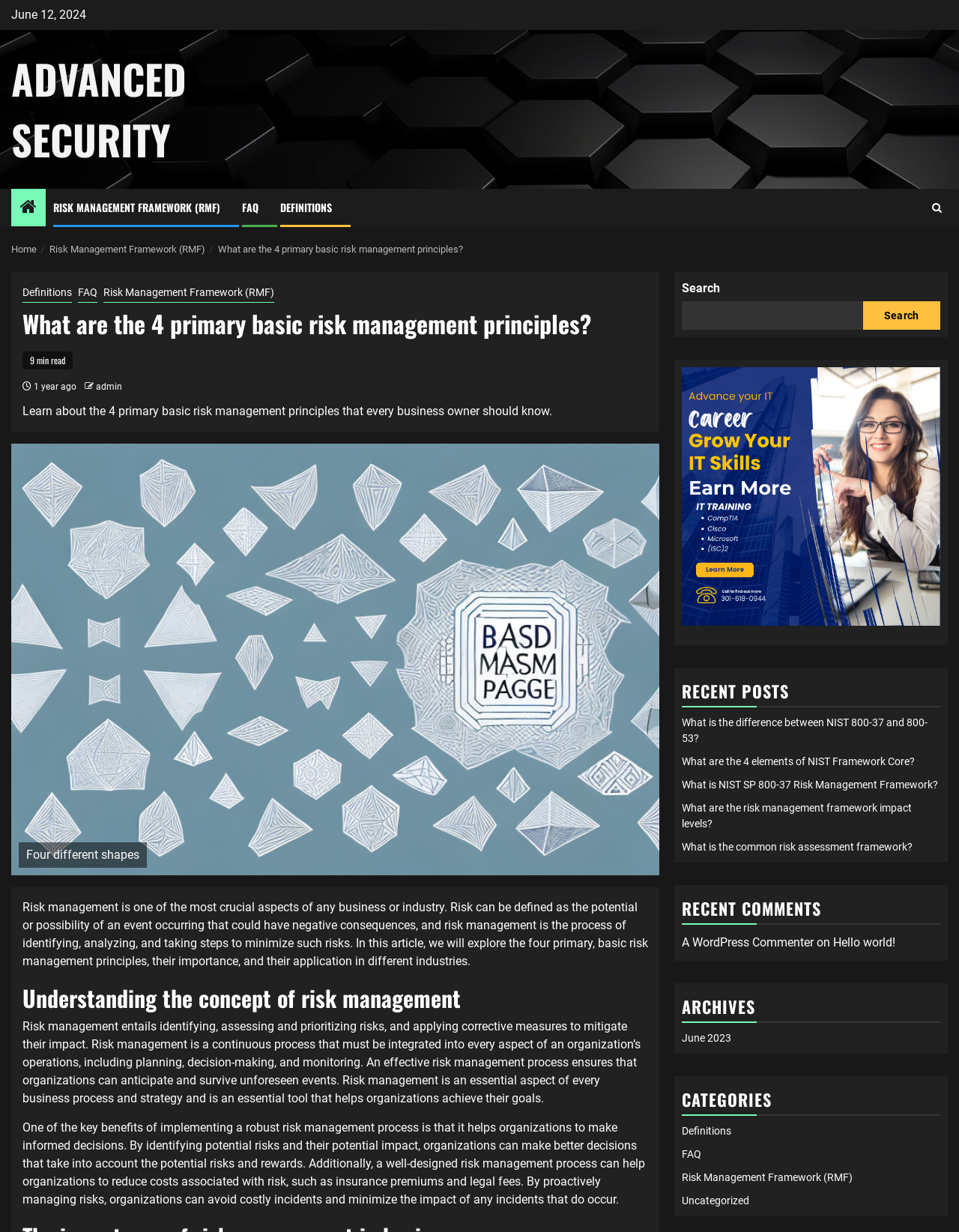Please specify the bounding box coordinates of the clickable region to carry out the following instruction: "Read the 'What are the 4 primary basic risk management principles?' article". The coordinates should be four float numbers between 0 and 1, in the format [left, top, right, bottom].

[0.023, 0.252, 0.676, 0.273]